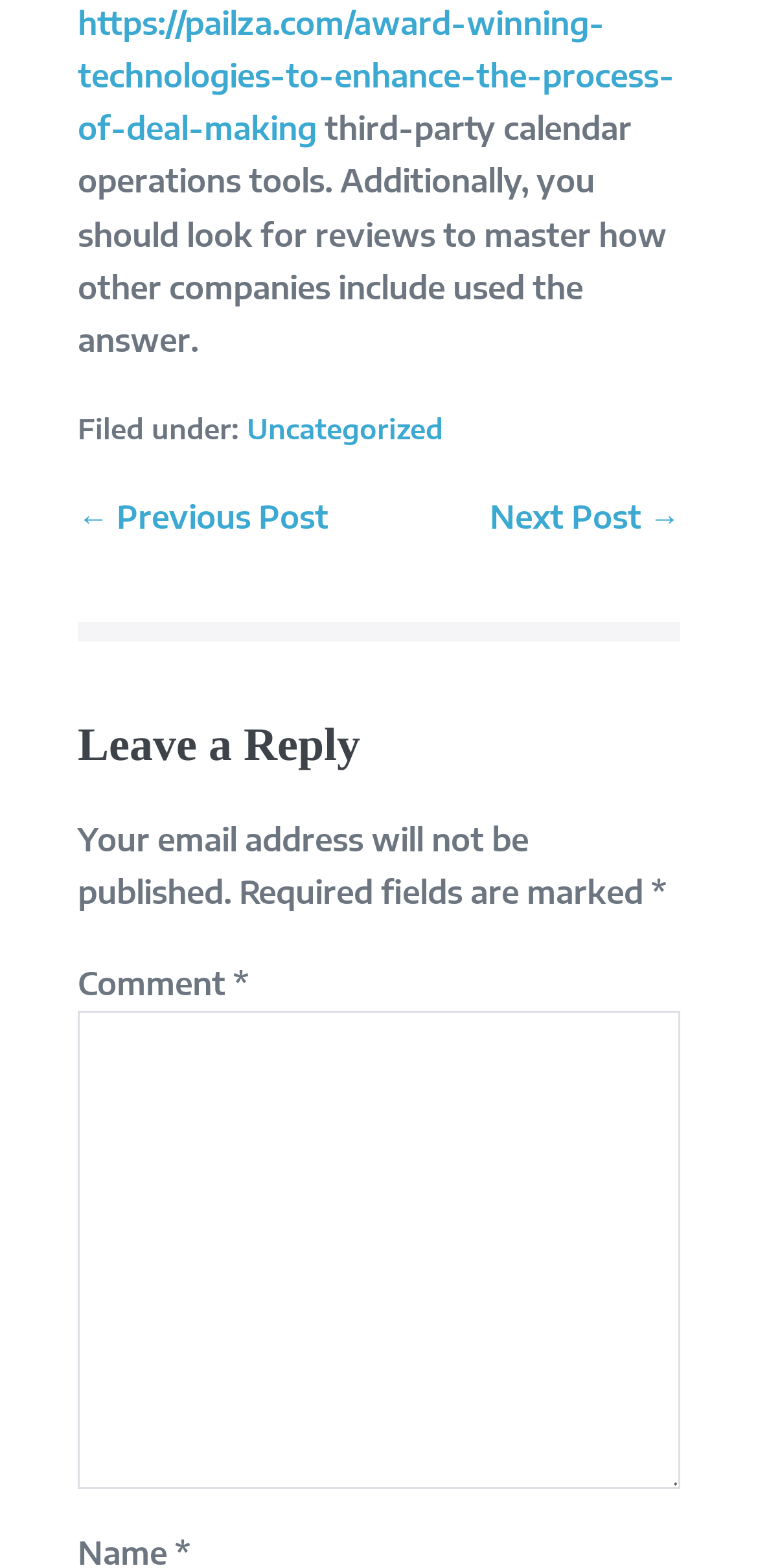Using the details from the image, please elaborate on the following question: What is the category of the current post?

I found the category of the current post by looking at the footer section of the webpage, where it says 'Filed under:' followed by a link 'Uncategorized'.